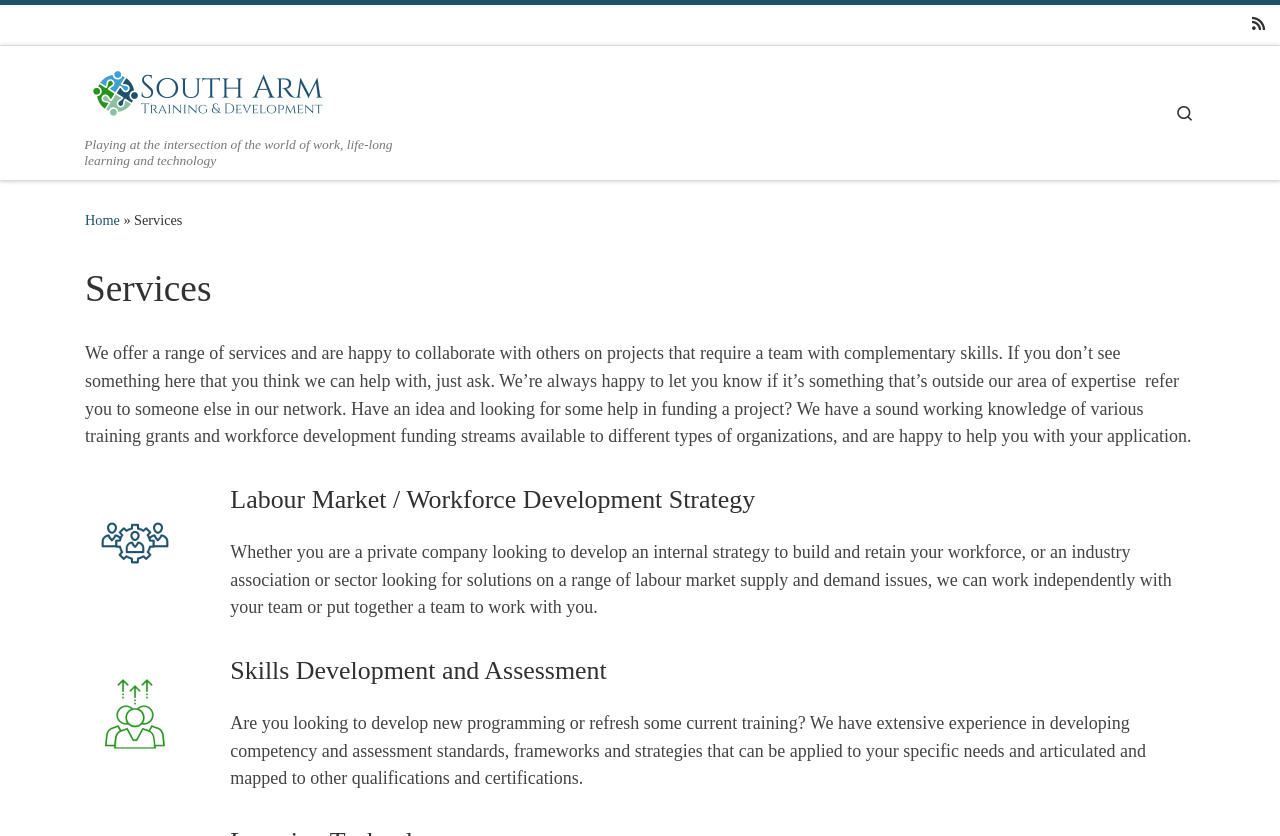Based on the image, please elaborate on the answer to the following question:
What is the purpose of the 'Skills Development and Assessment' service?

I read the static text element that describes the 'Skills Development and Assessment' service, which mentions developing new programming or refreshing current training.